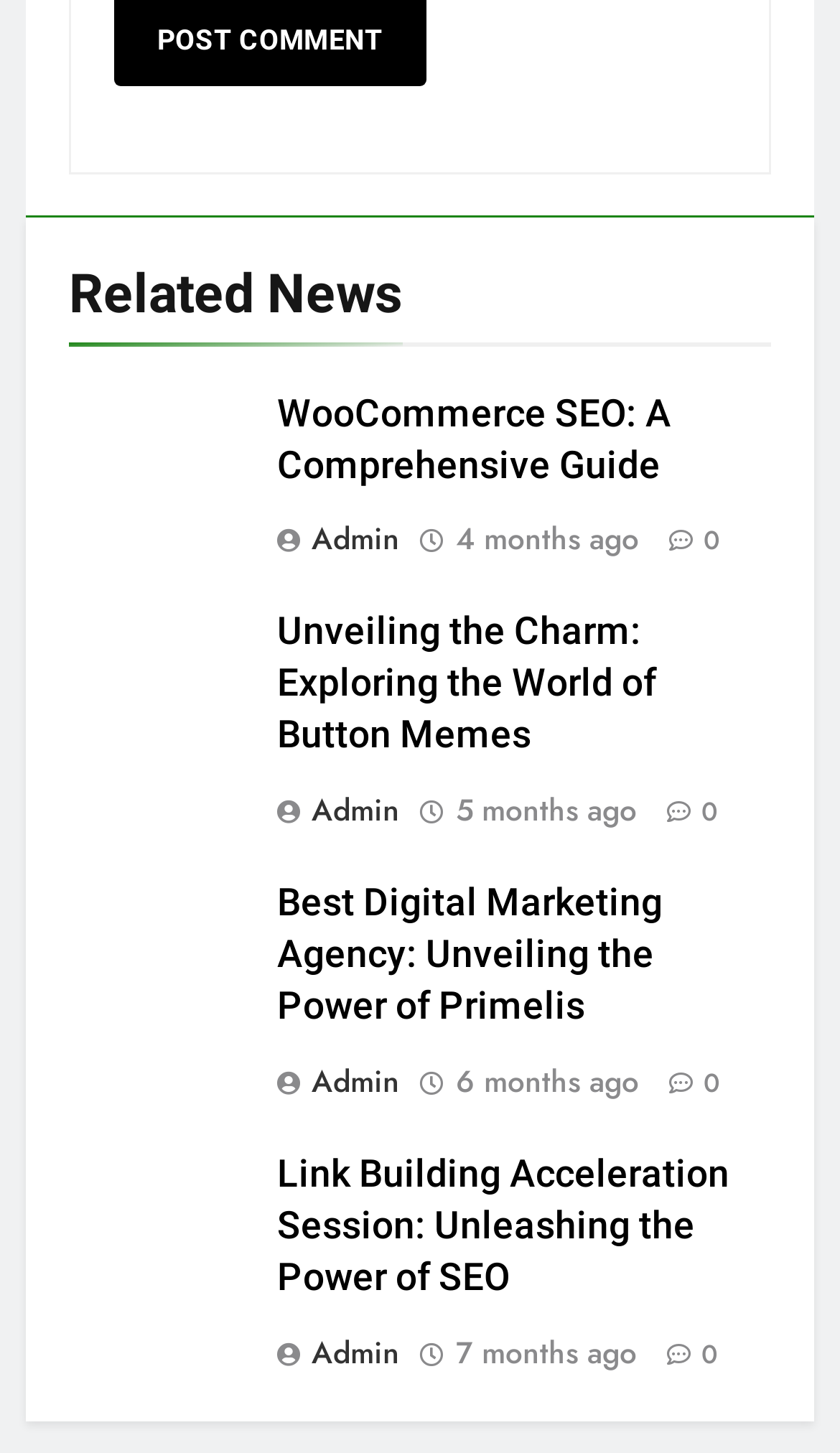Provide a one-word or one-phrase answer to the question:
How many articles are on the webpage?

4